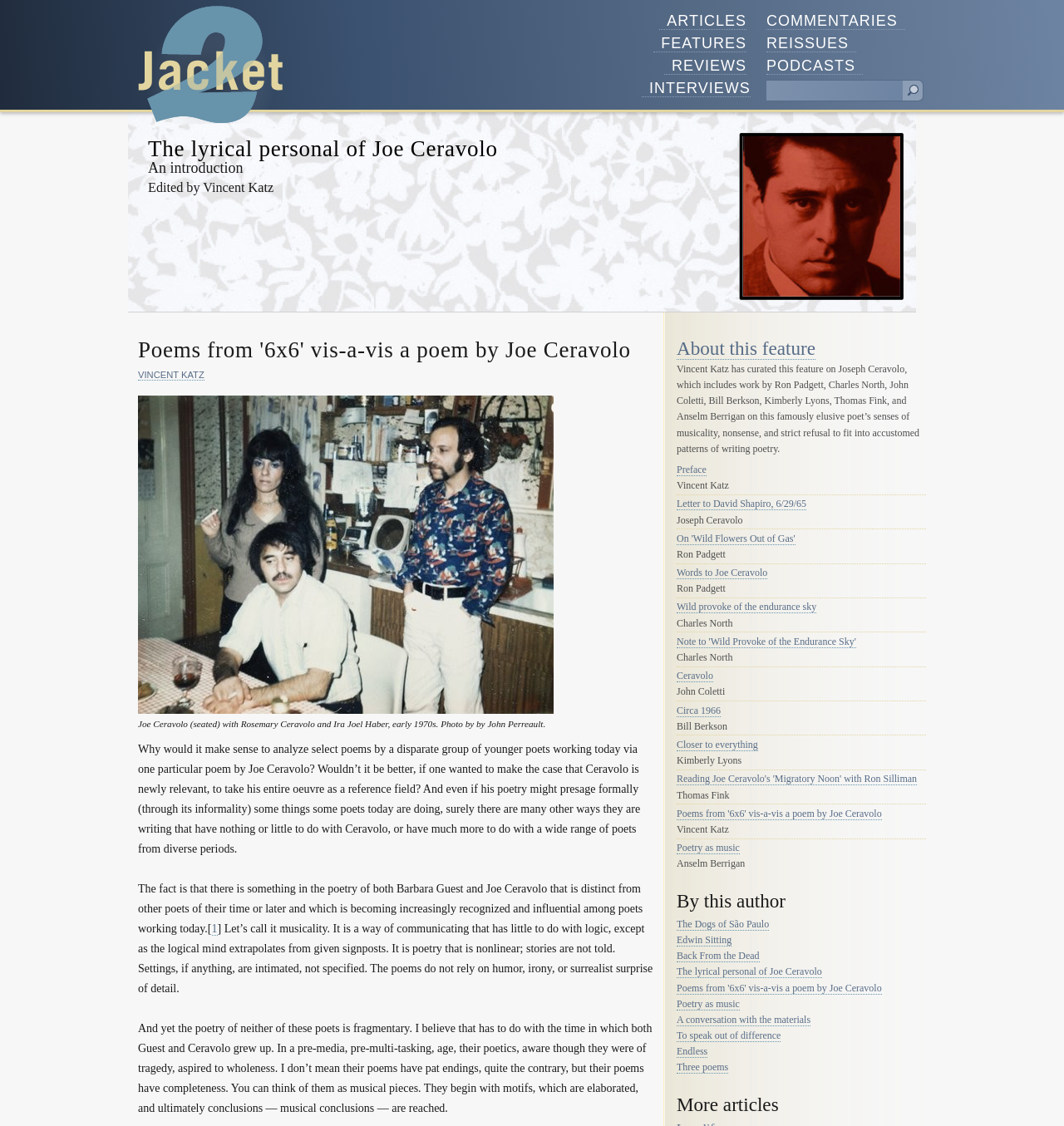Using a single word or phrase, answer the following question: 
What is the name of the editor of this feature?

Vincent Katz